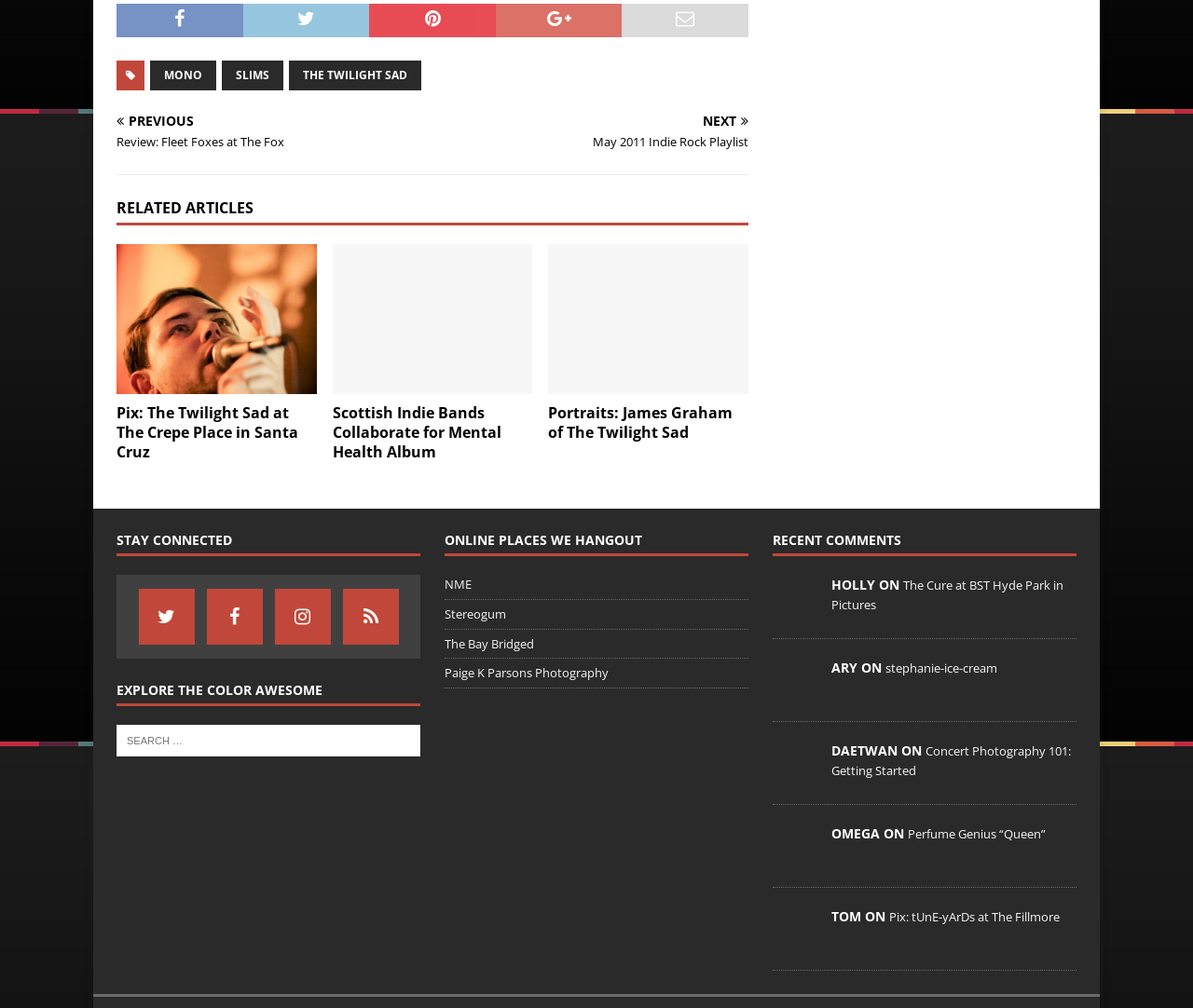Please provide a one-word or phrase answer to the question: 
What is the name of the band in the first article?

The Twilight Sad